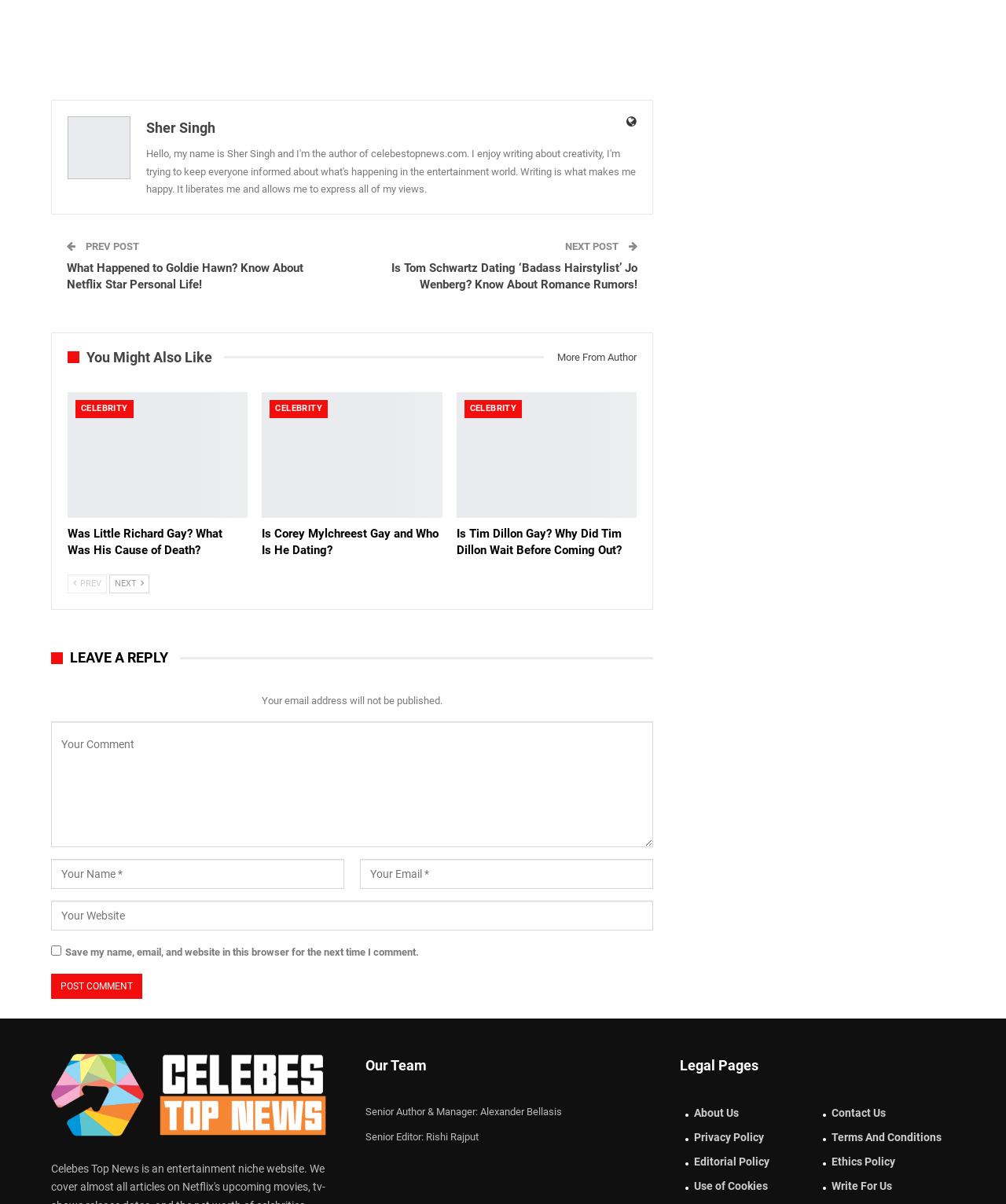Give a succinct answer to this question in a single word or phrase: 
What is the function of the button with the text 'Post Comment'?

To submit a comment